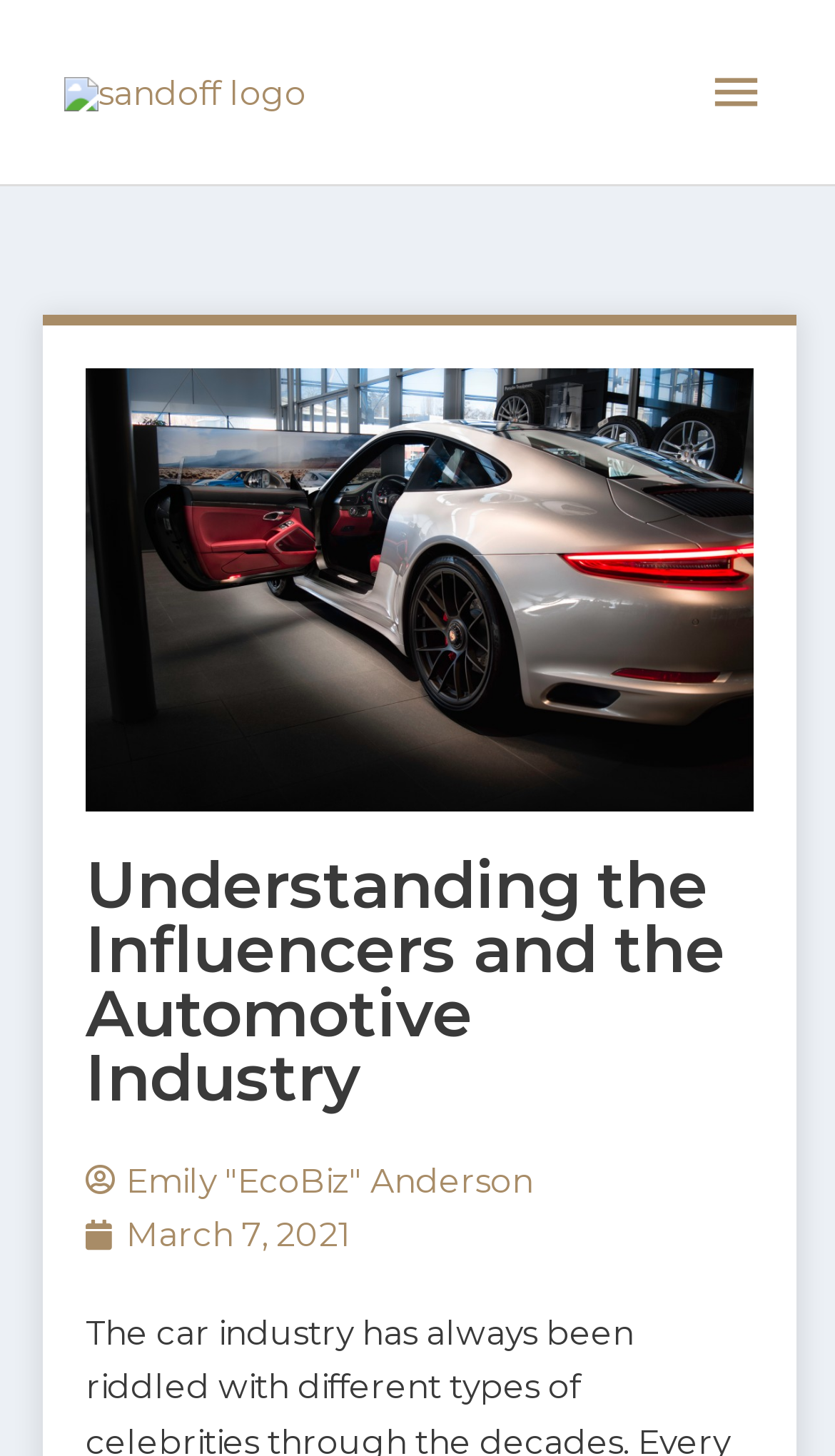Bounding box coordinates are specified in the format (top-left x, top-left y, bottom-right x, bottom-right y). All values are floating point numbers bounded between 0 and 1. Please provide the bounding box coordinate of the region this sentence describes: online shopping portal

None